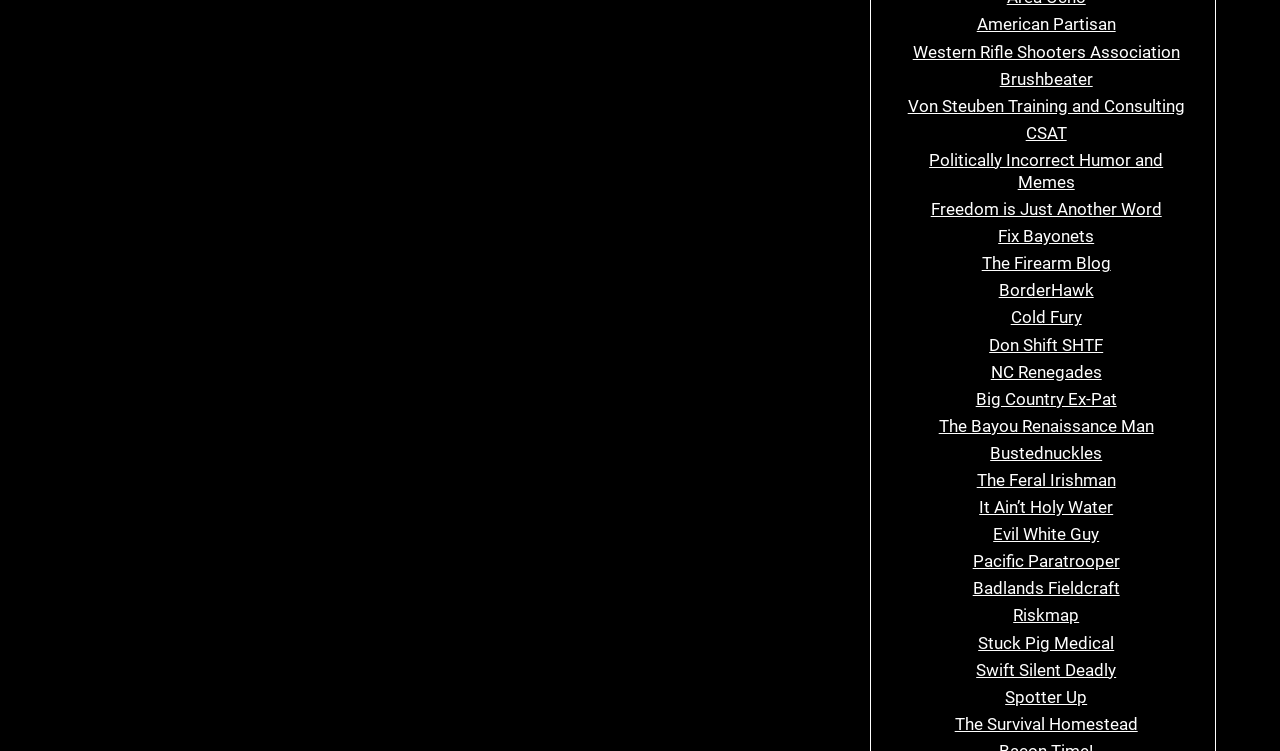What is the last link on the webpage?
Based on the image, provide a one-word or brief-phrase response.

The Survival Homestead